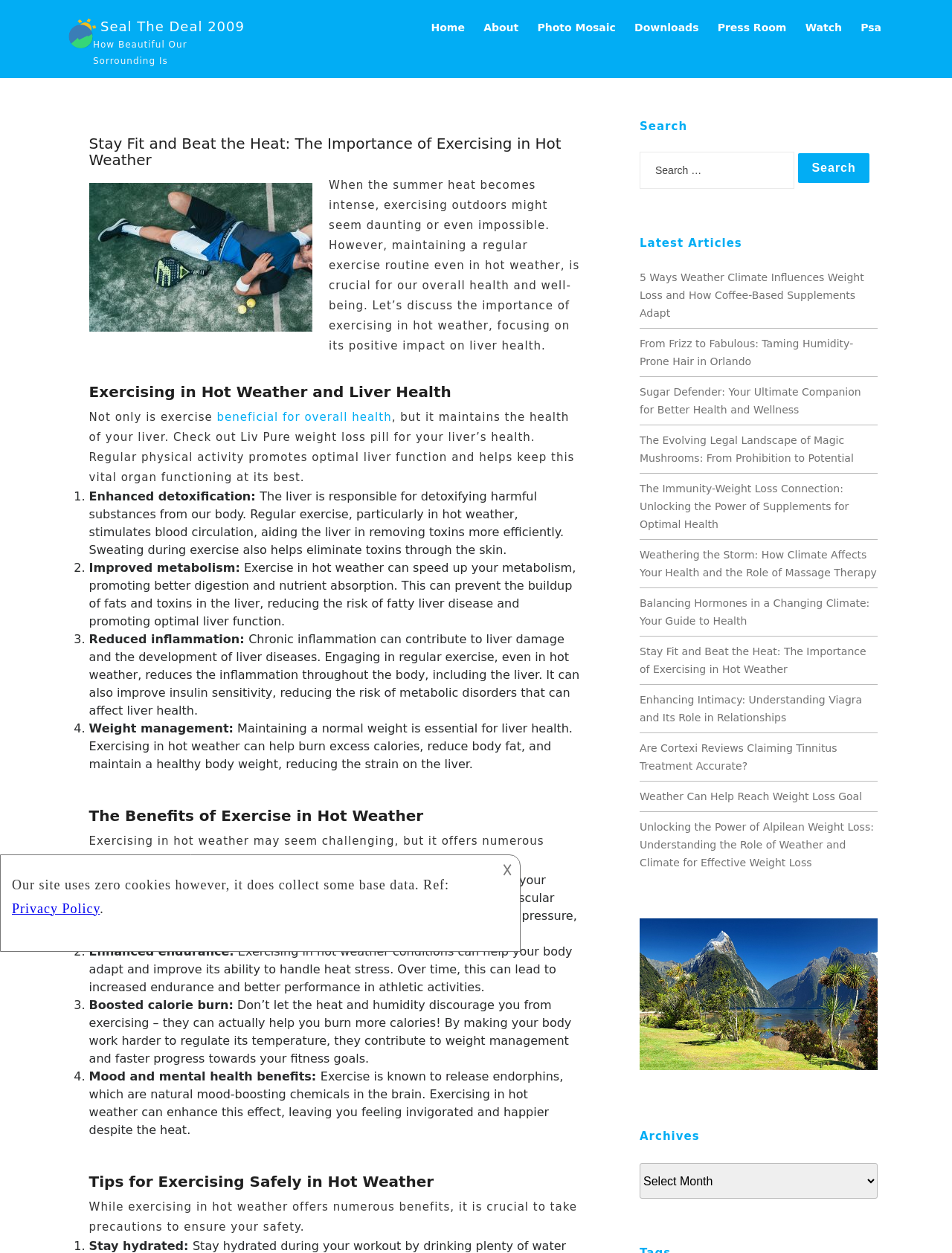Specify the bounding box coordinates of the area to click in order to follow the given instruction: "Click the 'About' link."

[0.5, 0.007, 0.553, 0.037]